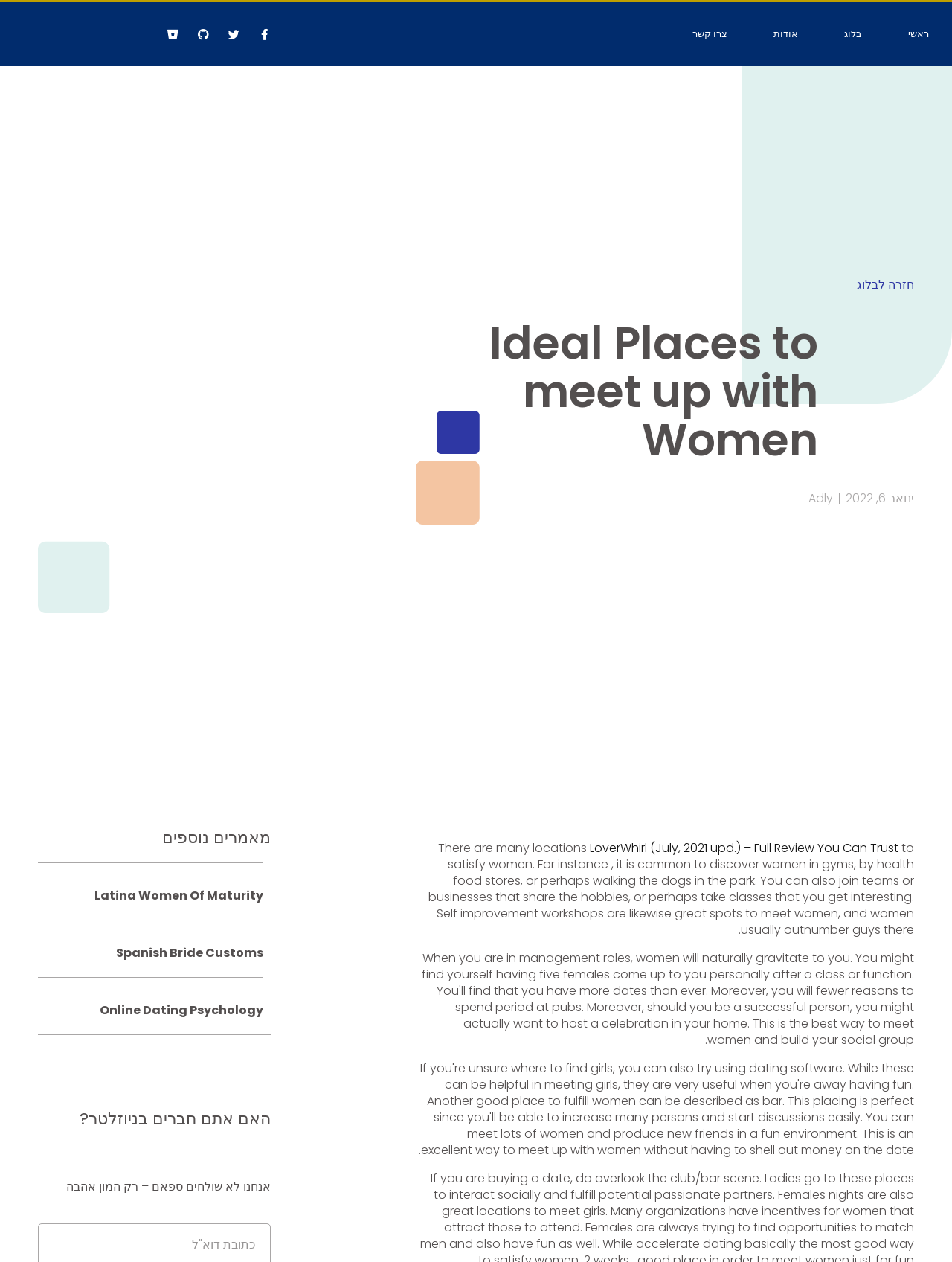Please extract and provide the main headline of the webpage.

Ideal Places to meet up with Women